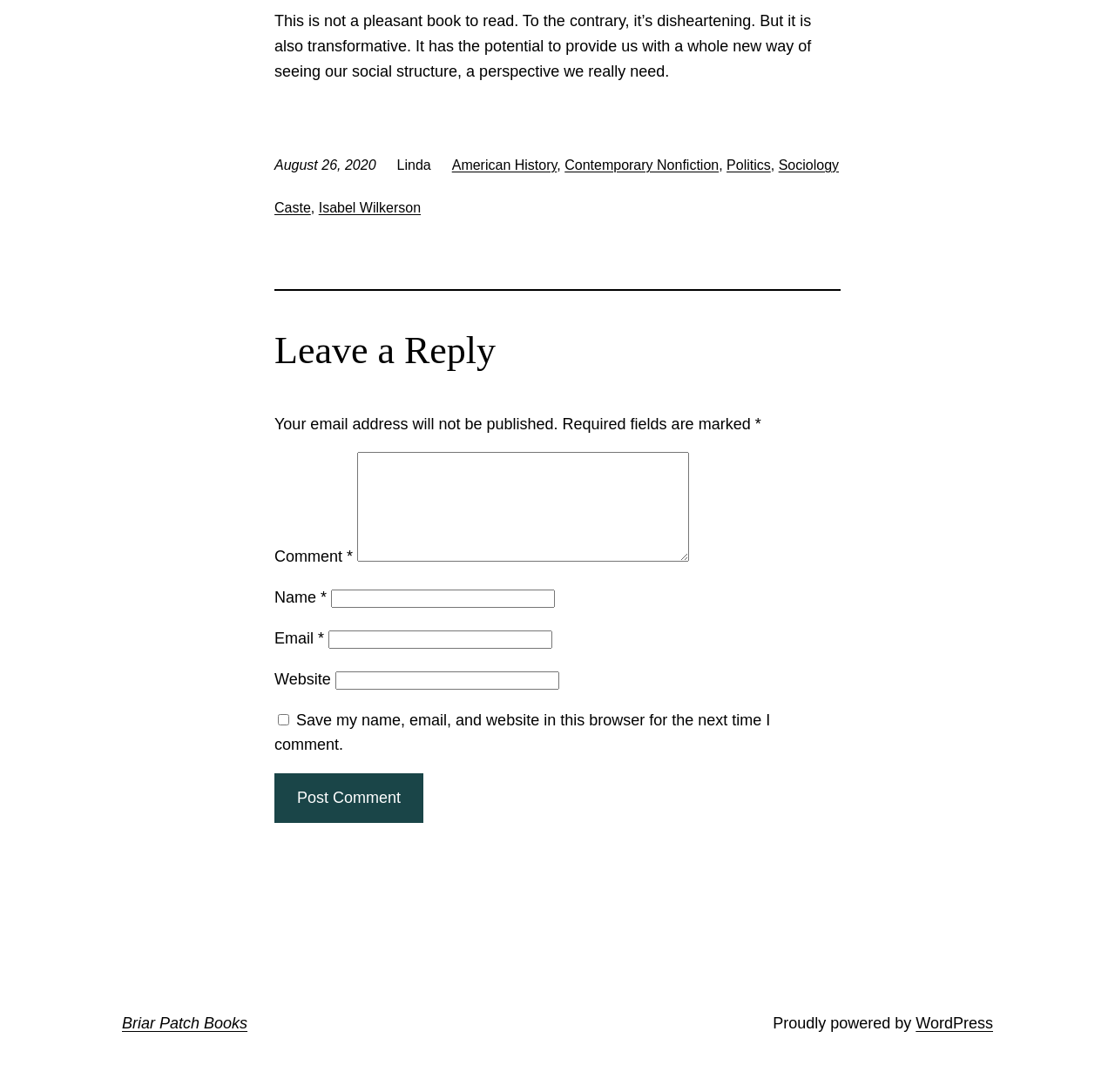Specify the bounding box coordinates of the area that needs to be clicked to achieve the following instruction: "Enter your name".

[0.297, 0.54, 0.498, 0.557]